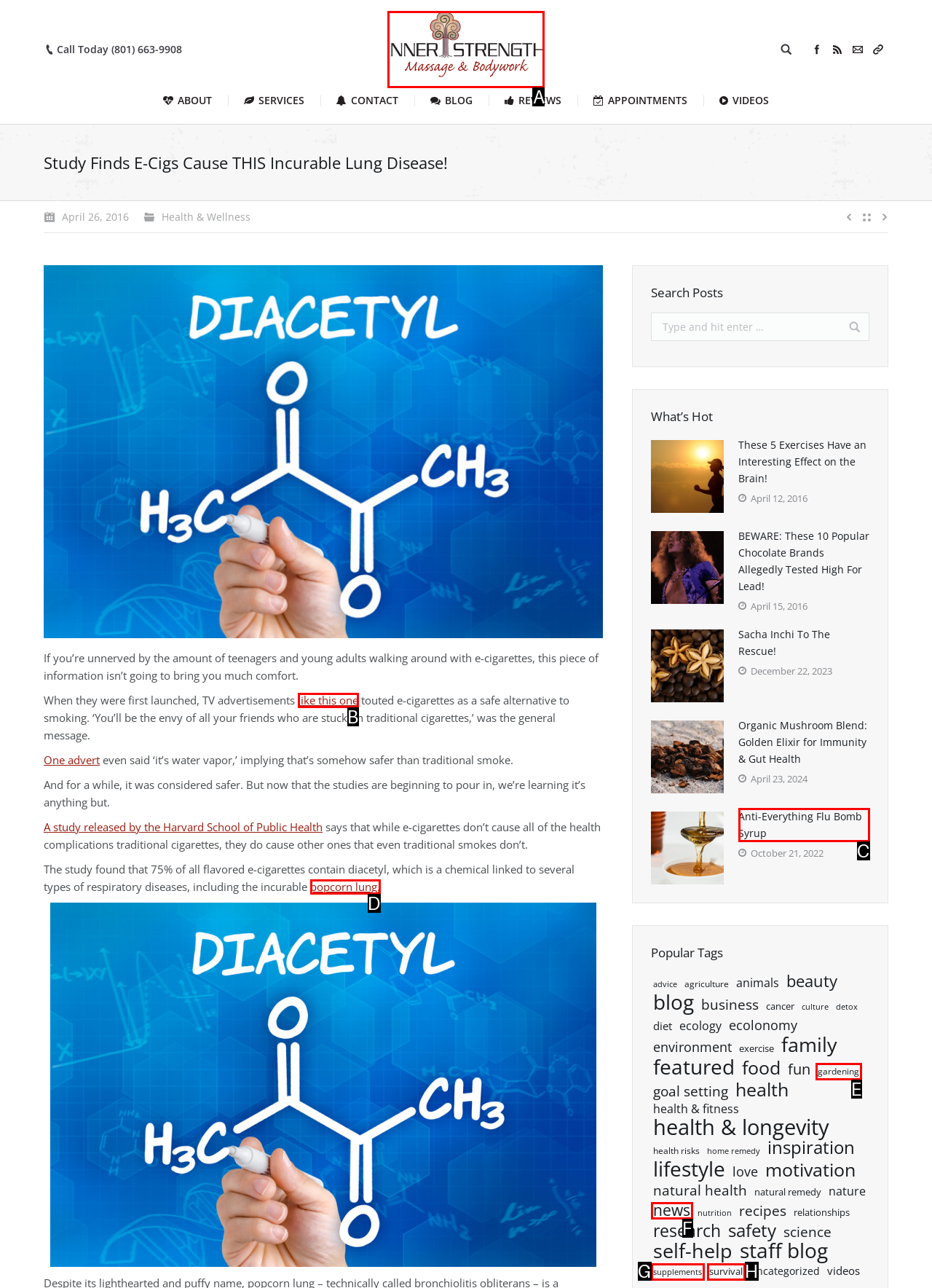Find the HTML element that matches the description: Anti-Everything Flu Bomb Syrup. Answer using the letter of the best match from the available choices.

C